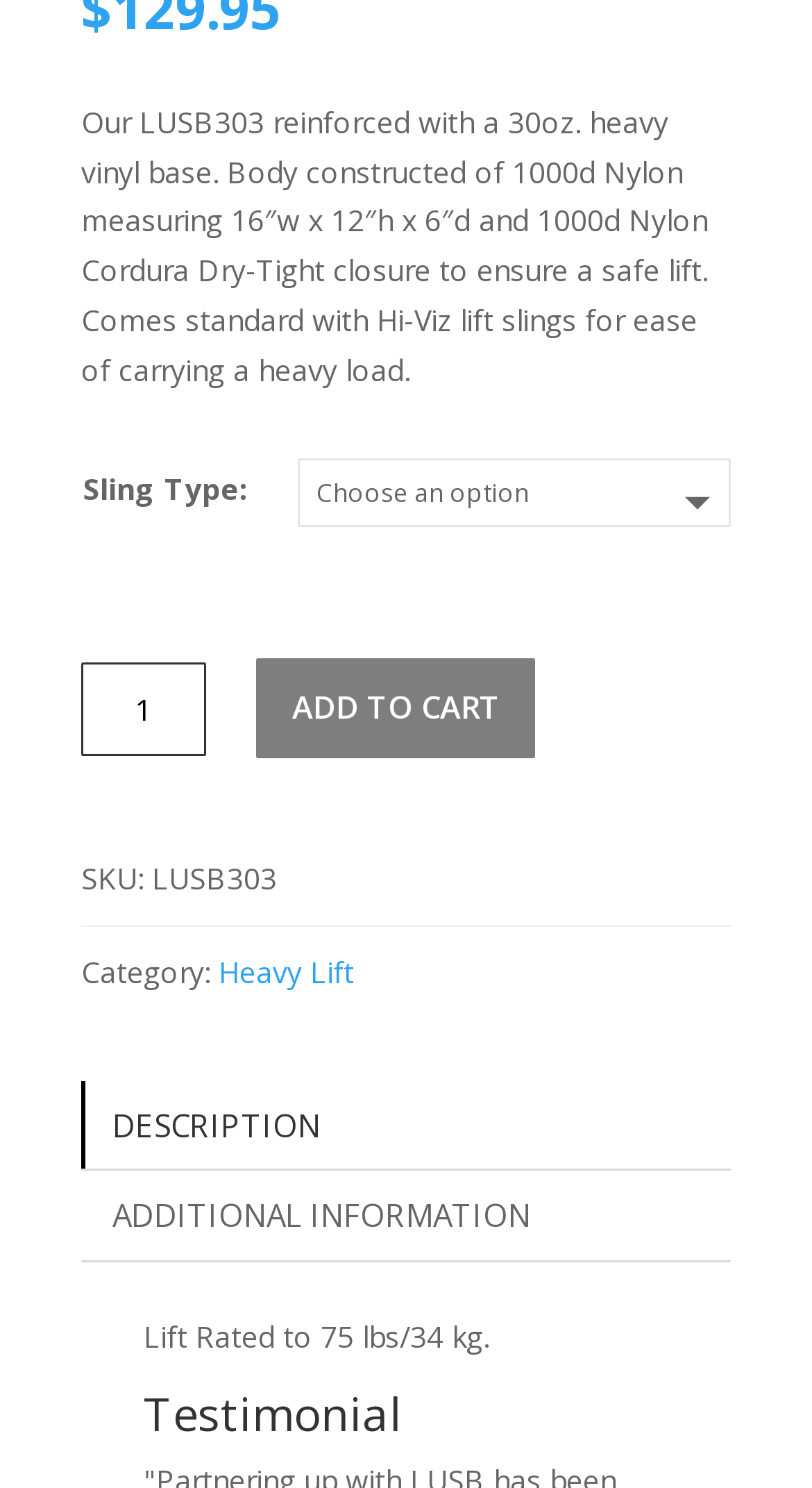Reply to the question with a single word or phrase:
What is the weight capacity of the lift?

75 lbs/34 kg